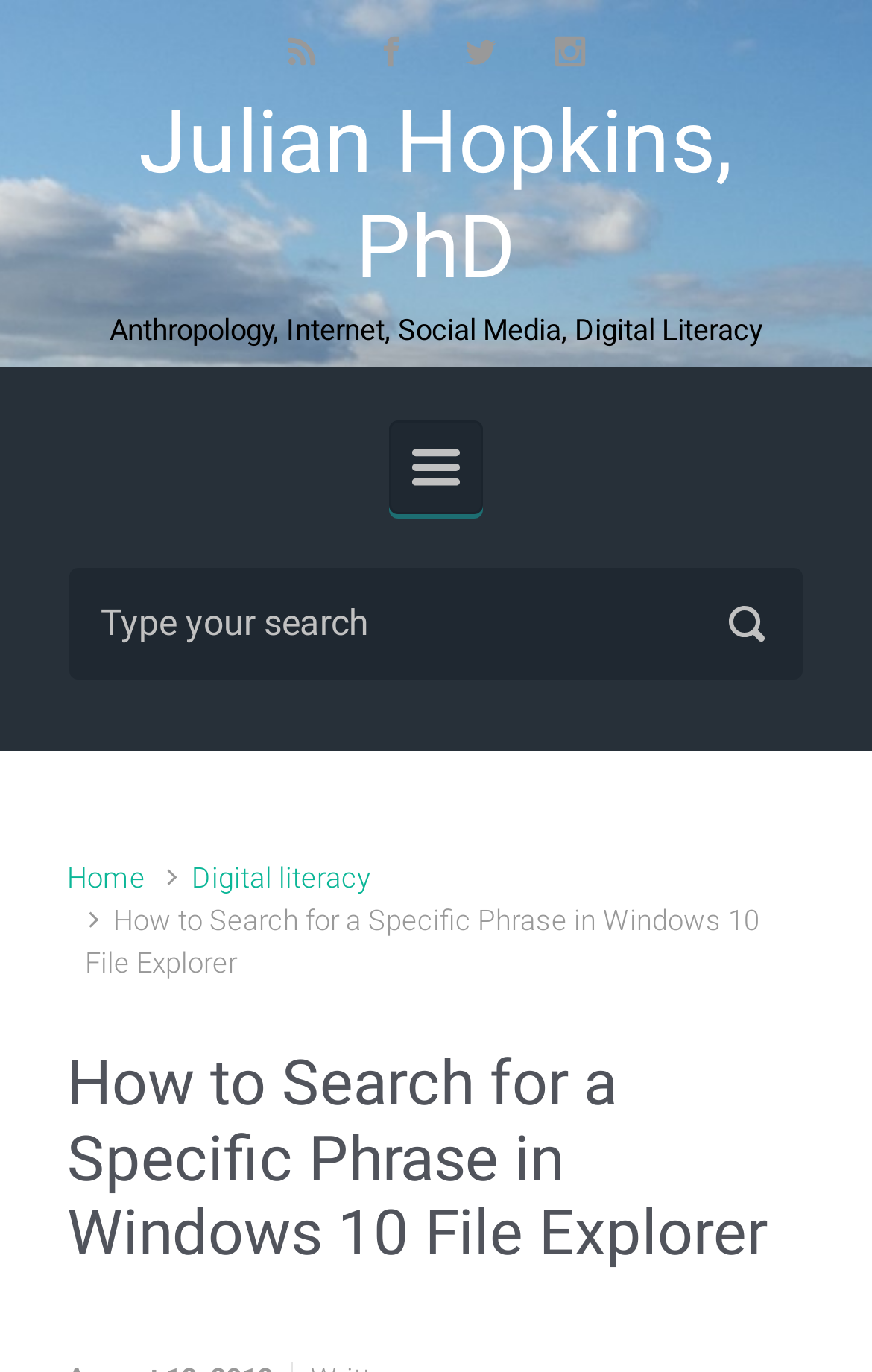Please provide a brief answer to the following inquiry using a single word or phrase:
How many links are in the breadcrumb navigation?

3